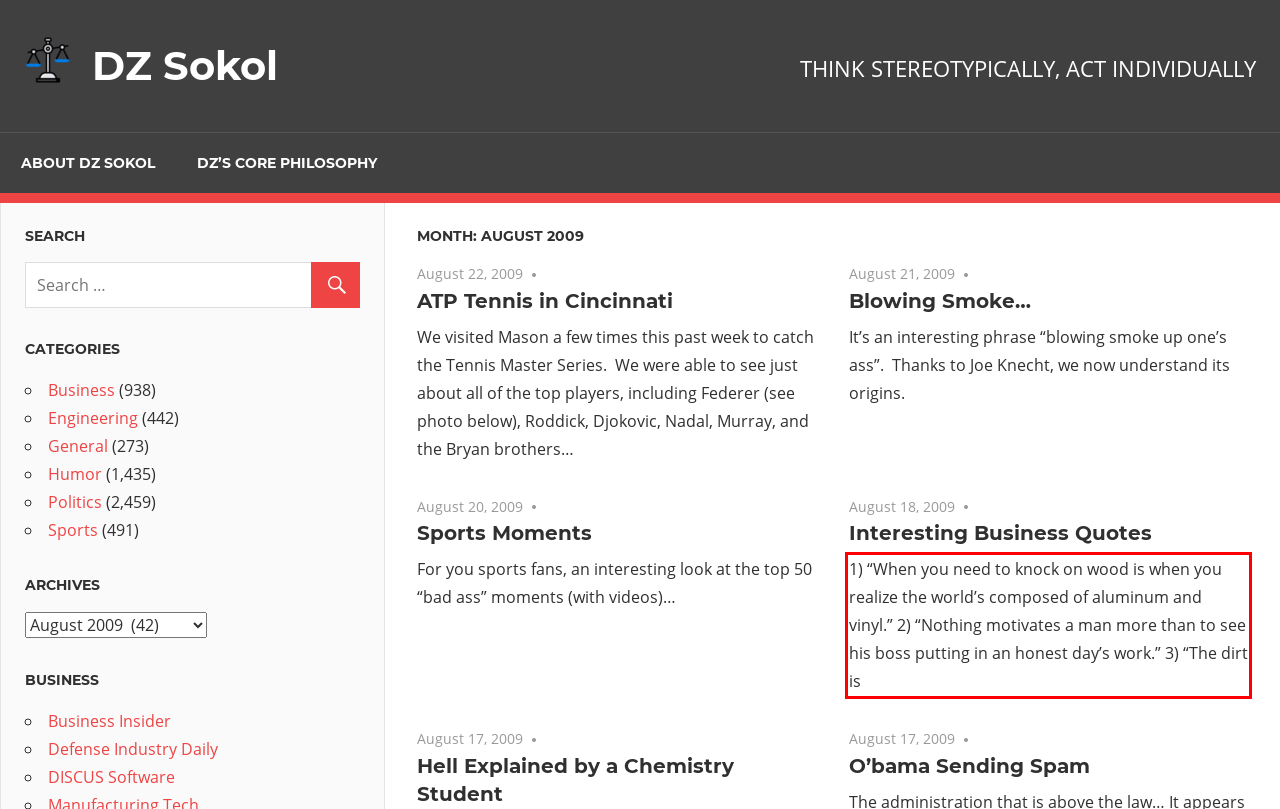Examine the webpage screenshot, find the red bounding box, and extract the text content within this marked area.

1) “When you need to knock on wood is when you realize the world’s composed of aluminum and vinyl.” 2) “Nothing motivates a man more than to see his boss putting in an honest day’s work.” 3) “The dirt is